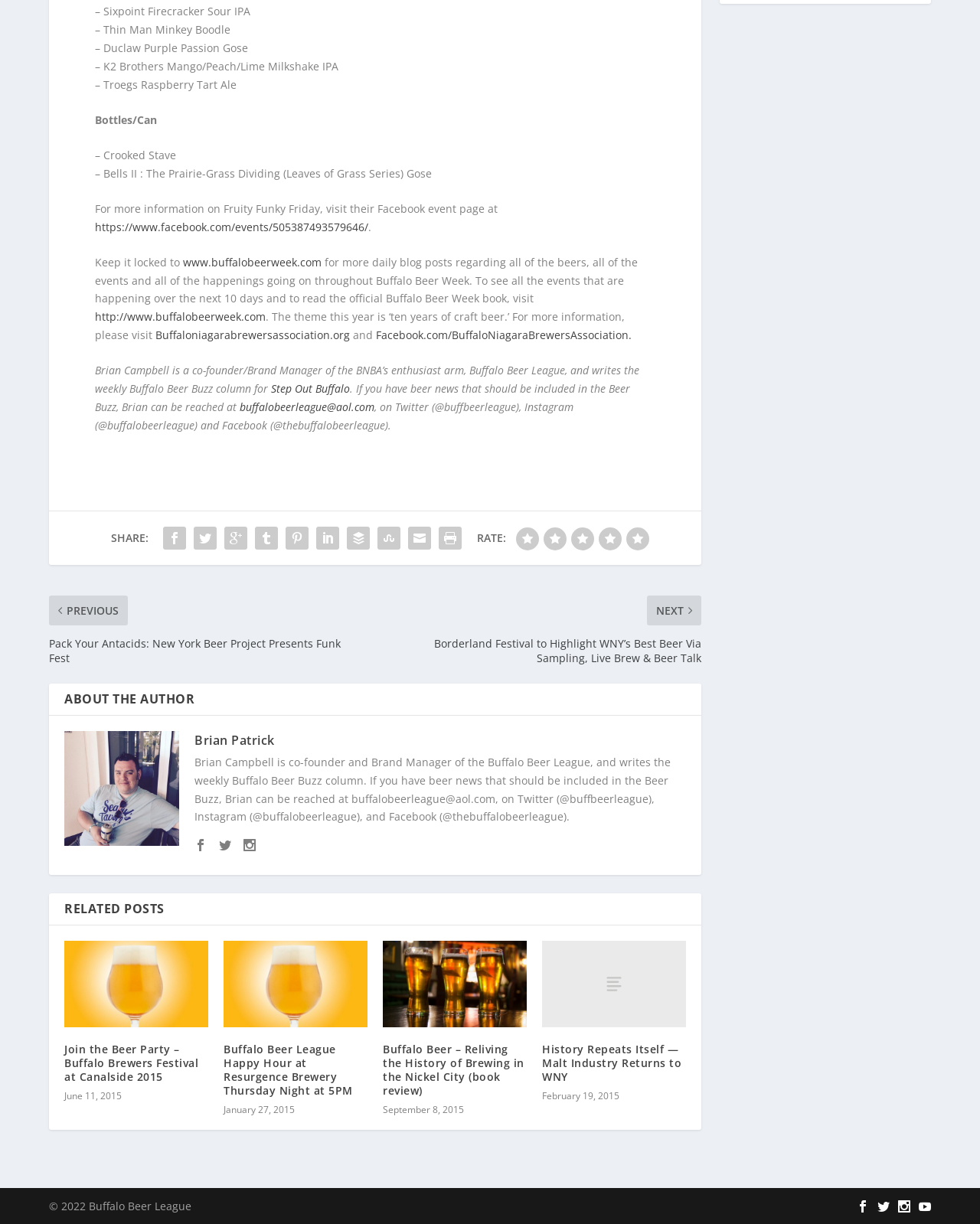From the element description Step Out Buffalo, predict the bounding box coordinates of the UI element. The coordinates must be specified in the format (top-left x, top-left y, bottom-right x, bottom-right y) and should be within the 0 to 1 range.

[0.277, 0.312, 0.357, 0.324]